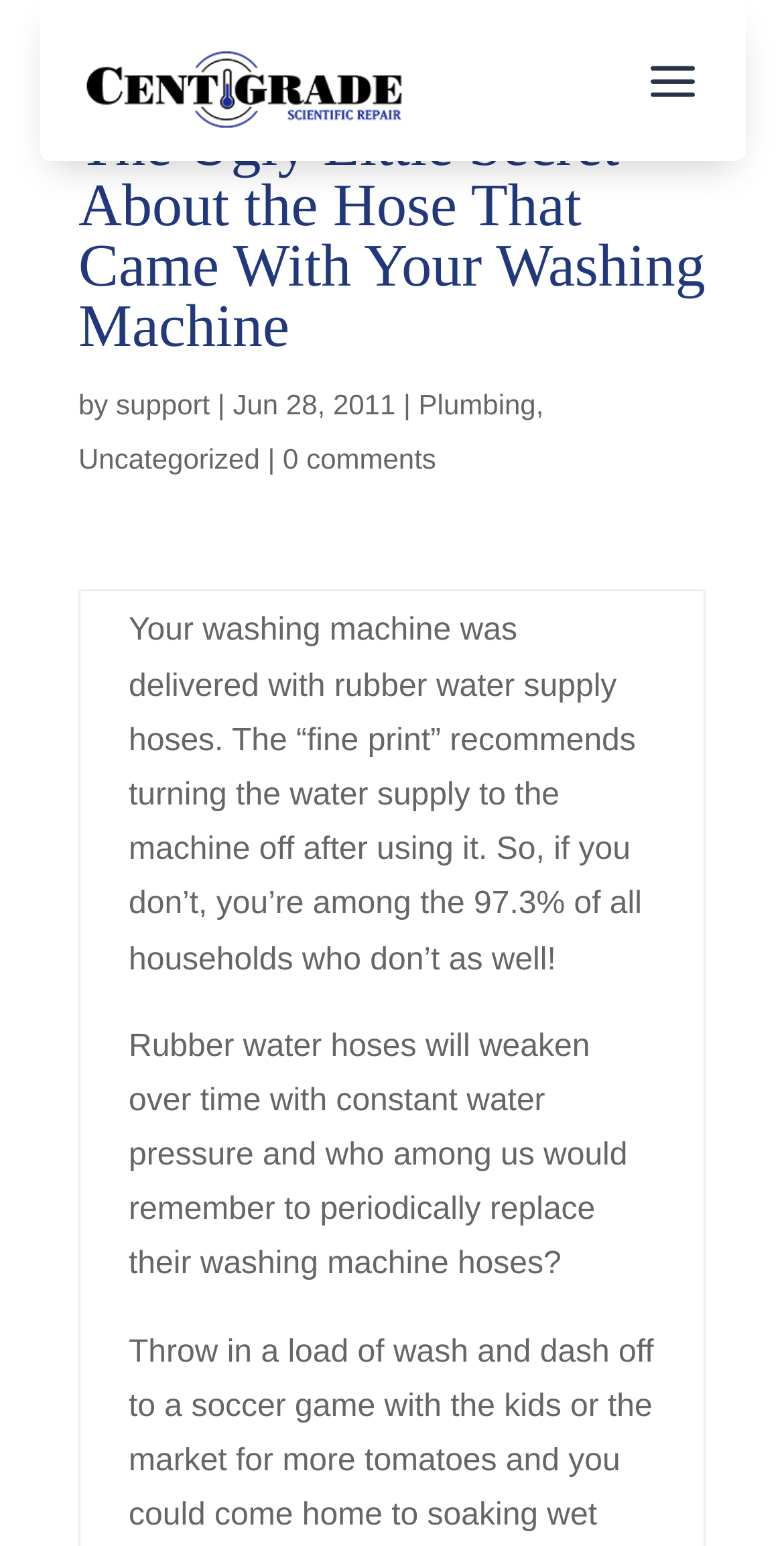Describe all the key features and sections of the webpage thoroughly.

The webpage appears to be a blog post or article page. At the top, there is a logo or icon accompanied by a link, taking up about a quarter of the screen width. Below this, there is a prominent heading that reads "The Ugly Little Secret About the Hose That Came With Your Washing Machine". 

To the right of the heading, there is a byline that indicates the author, followed by a link to "support" and a vertical bar separator. The date "Jun 28, 2011" is also displayed in this area. 

On the same horizontal level as the byline, there are two links: "Plumbing" and "Uncategorized", with a vertical bar separator between them. These links are positioned to the right of the byline and date. 

There is no prominent image on the page, aside from the icon or logo at the top. The content of the article or blog post is not immediately visible, but it likely begins below the heading and byline section.